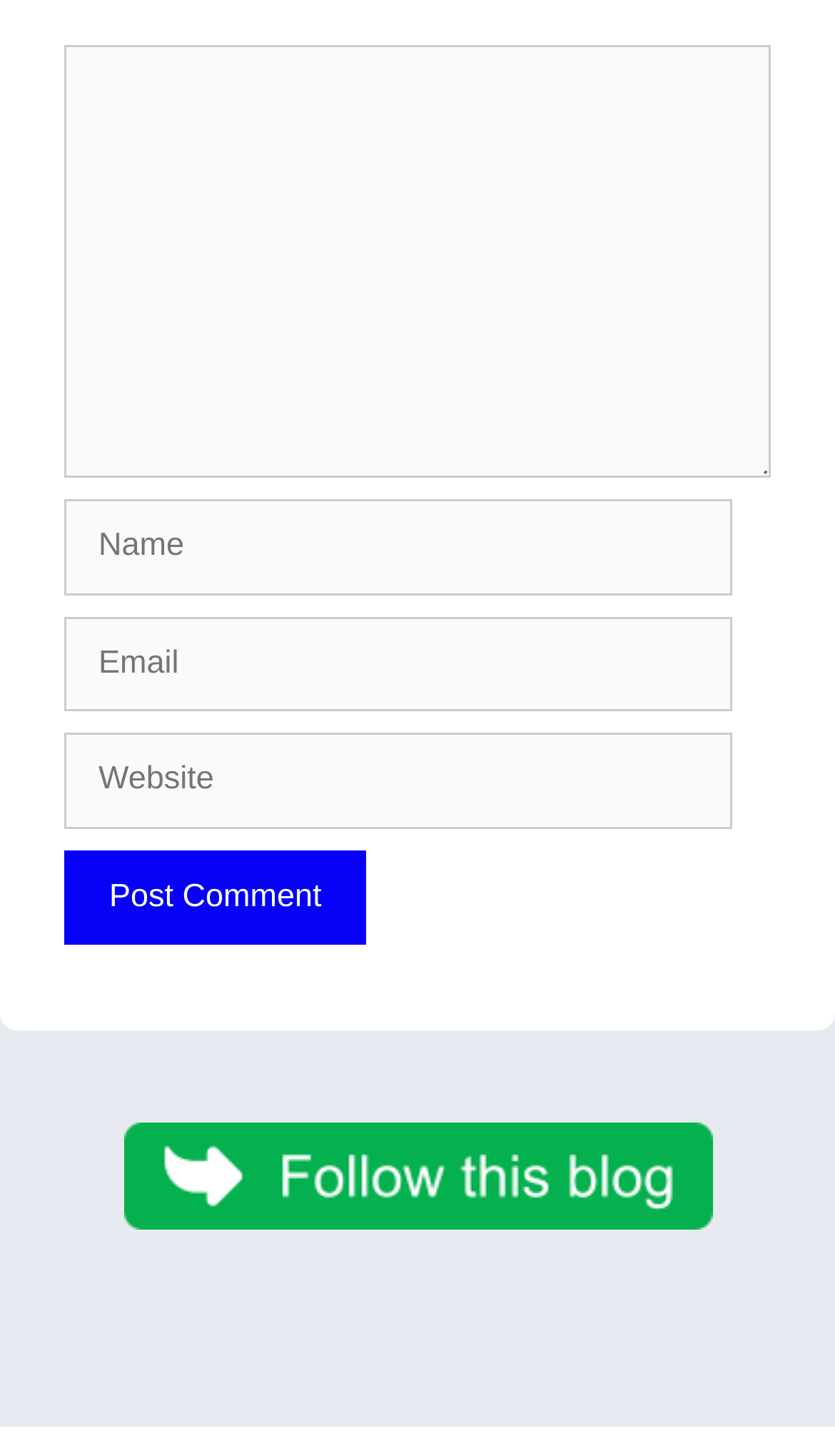Answer the question with a single word or phrase: 
What is the logo at the bottom of the page?

follow it link and logo